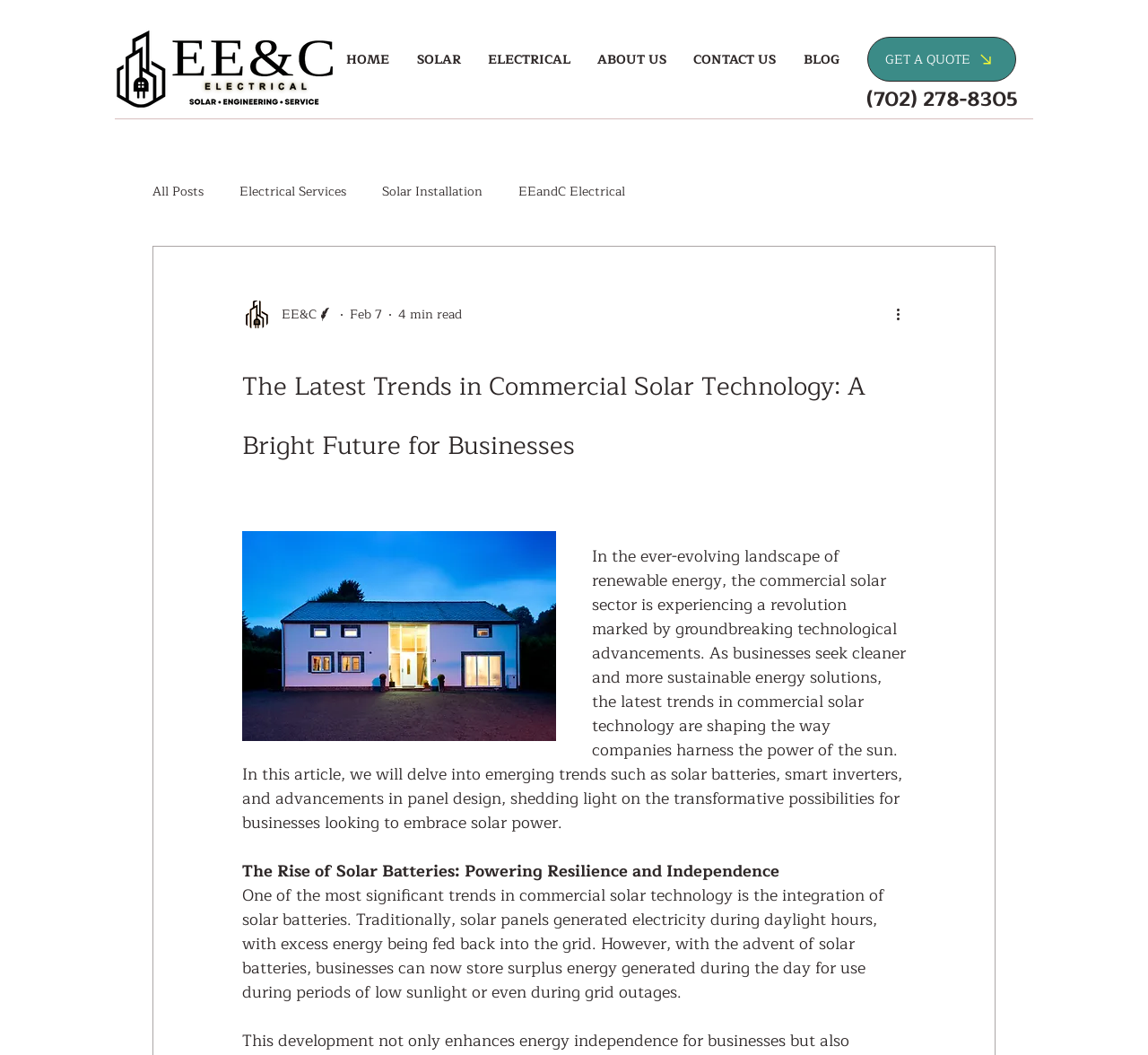Give an extensive and precise description of the webpage.

The webpage is about the latest trends in commercial solar technology, with a focus on businesses. At the top, there is a logo of EE&C Electrical Company, accompanied by a link to the company's website. To the right of the logo, there is a navigation menu with links to different sections of the website, including "HOME", "SOLAR", "ELECTRICAL", "ABOUT US", "CONTACT US", and "BLOG".

Below the navigation menu, there is a link to "GET A QUOTE" and a phone number "(702) 278-8305" with a small icon. On the left side of the page, there is a blog navigation menu with links to different categories, including "All Posts", "Electrical Services", "Solar Installation", and "EEandC Electrical".

The main content of the page is an article about the latest trends in commercial solar technology. The article has a heading "The Latest Trends in Commercial Solar Technology: A Bright Future for Businesses" and is accompanied by an image of a house that needs solar panels. The article discusses emerging trends such as solar batteries, smart inverters, and advancements in panel design, and how they can benefit businesses.

The article is divided into sections, with headings such as "The Rise of Solar Batteries: Powering Resilience and Independence". The text is accompanied by a writer's picture and information about the writer, including their name and the date of the article. There is also a button to read more and an image of a house with solar panels.